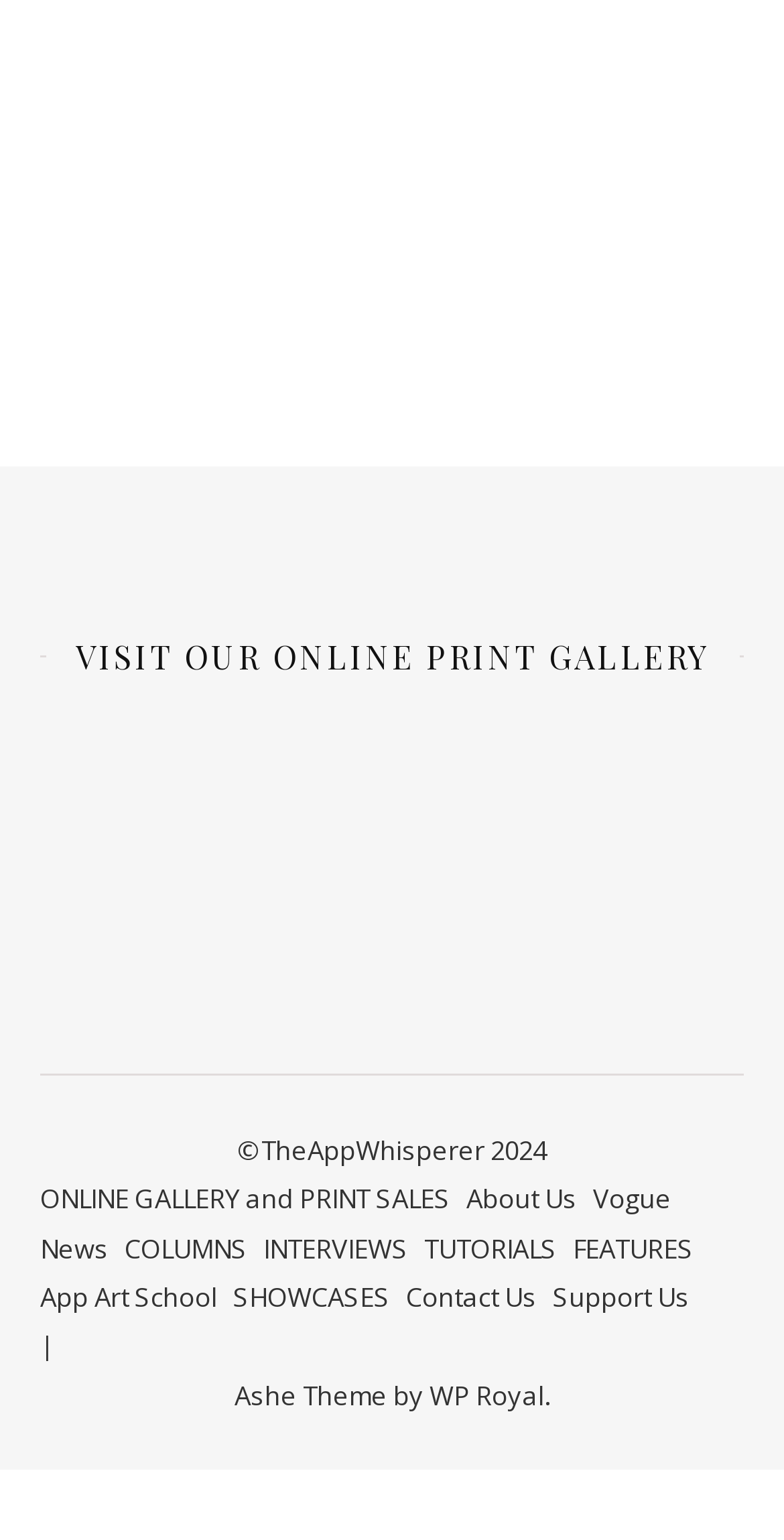Please find the bounding box coordinates of the element's region to be clicked to carry out this instruction: "Go to the online gallery and print sales".

[0.051, 0.767, 0.574, 0.79]